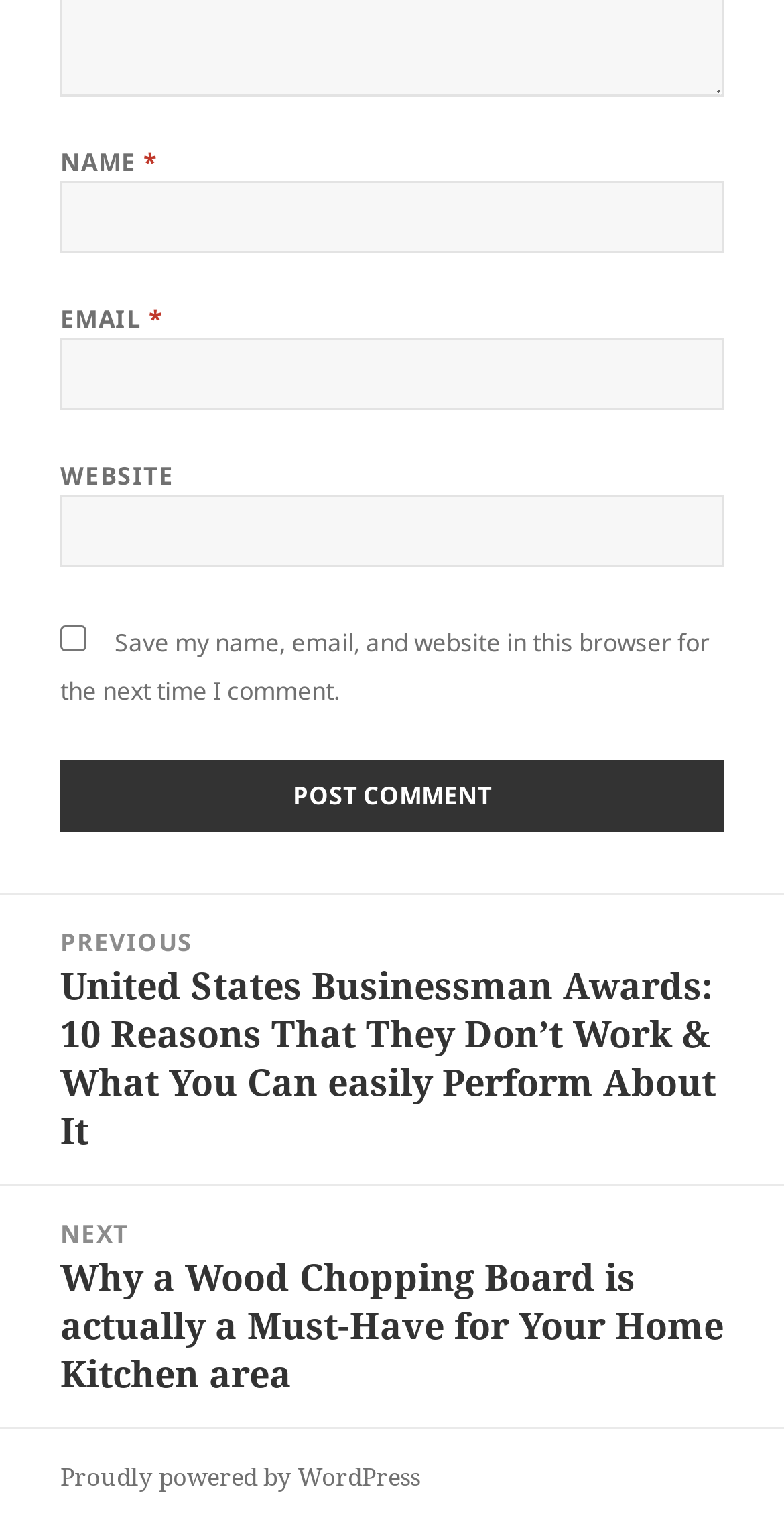What is the text on the button?
Based on the visual details in the image, please answer the question thoroughly.

The button is located at the bottom of the webpage and has the text 'Post Comment', which suggests that it is used to submit a comment.